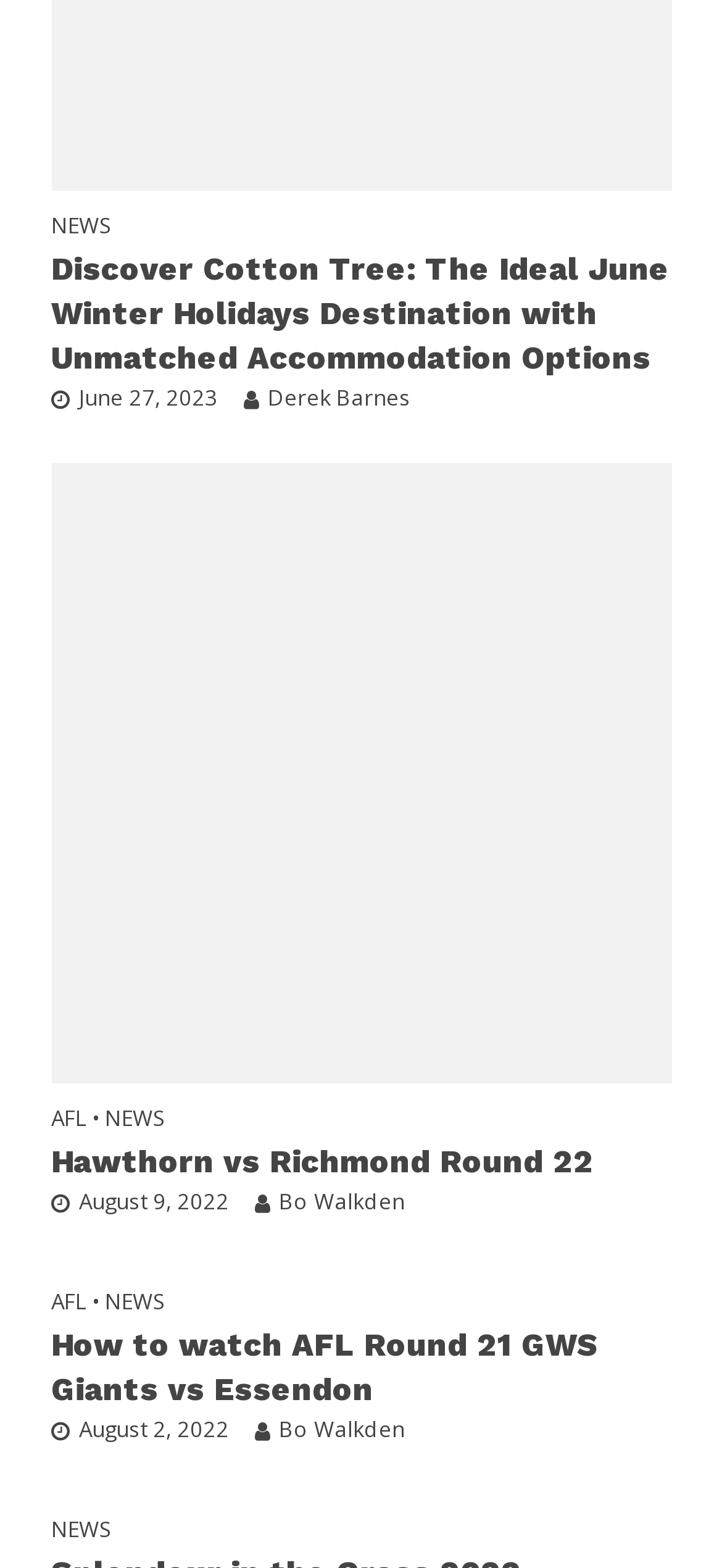Using the element description: "Bo Walkden", determine the bounding box coordinates for the specified UI element. The coordinates should be four float numbers between 0 and 1, [left, top, right, bottom].

[0.386, 0.903, 0.56, 0.925]